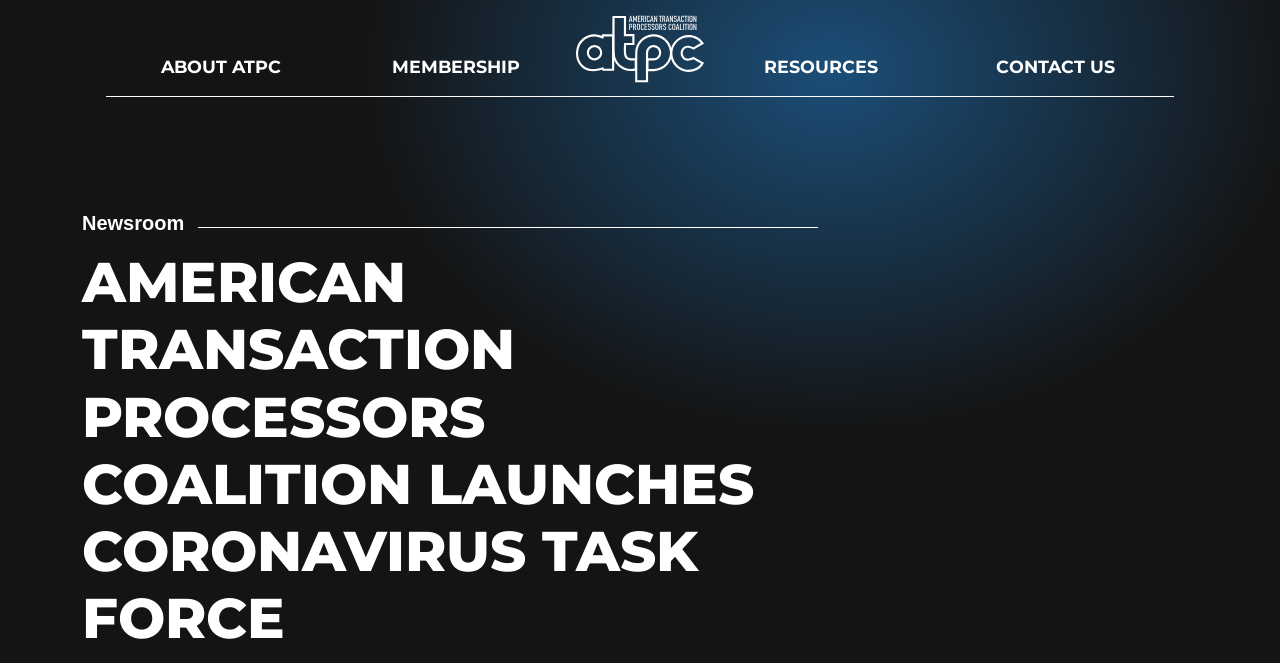Locate the bounding box coordinates of the UI element described by: "Studying". The bounding box coordinates should consist of four float numbers between 0 and 1, i.e., [left, top, right, bottom].

None